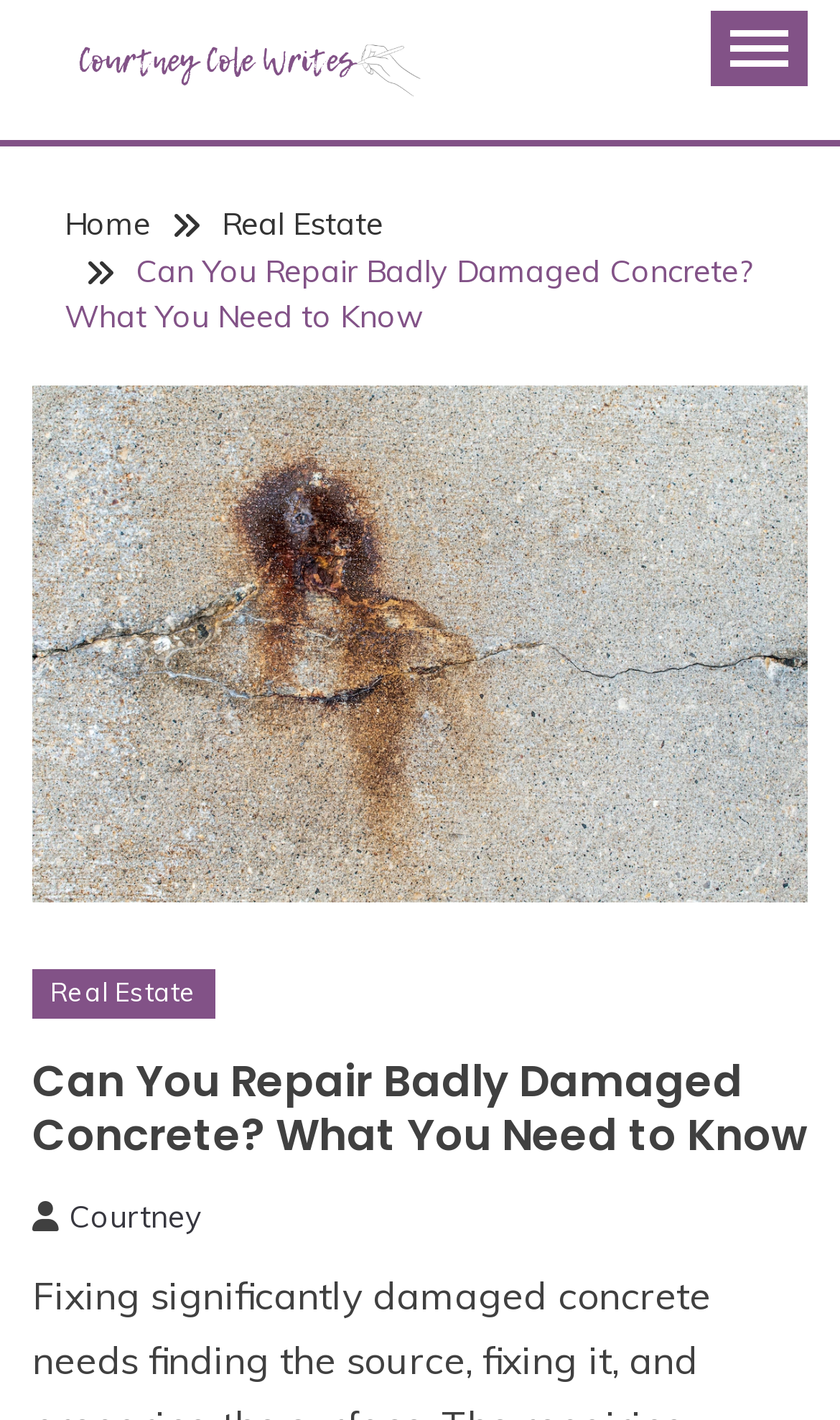How many images are on the webpage?
Please answer the question with as much detail and depth as you can.

There is one image on the webpage, which is located in the top-left corner and has the alt text 'Courtney Cole Writes'.